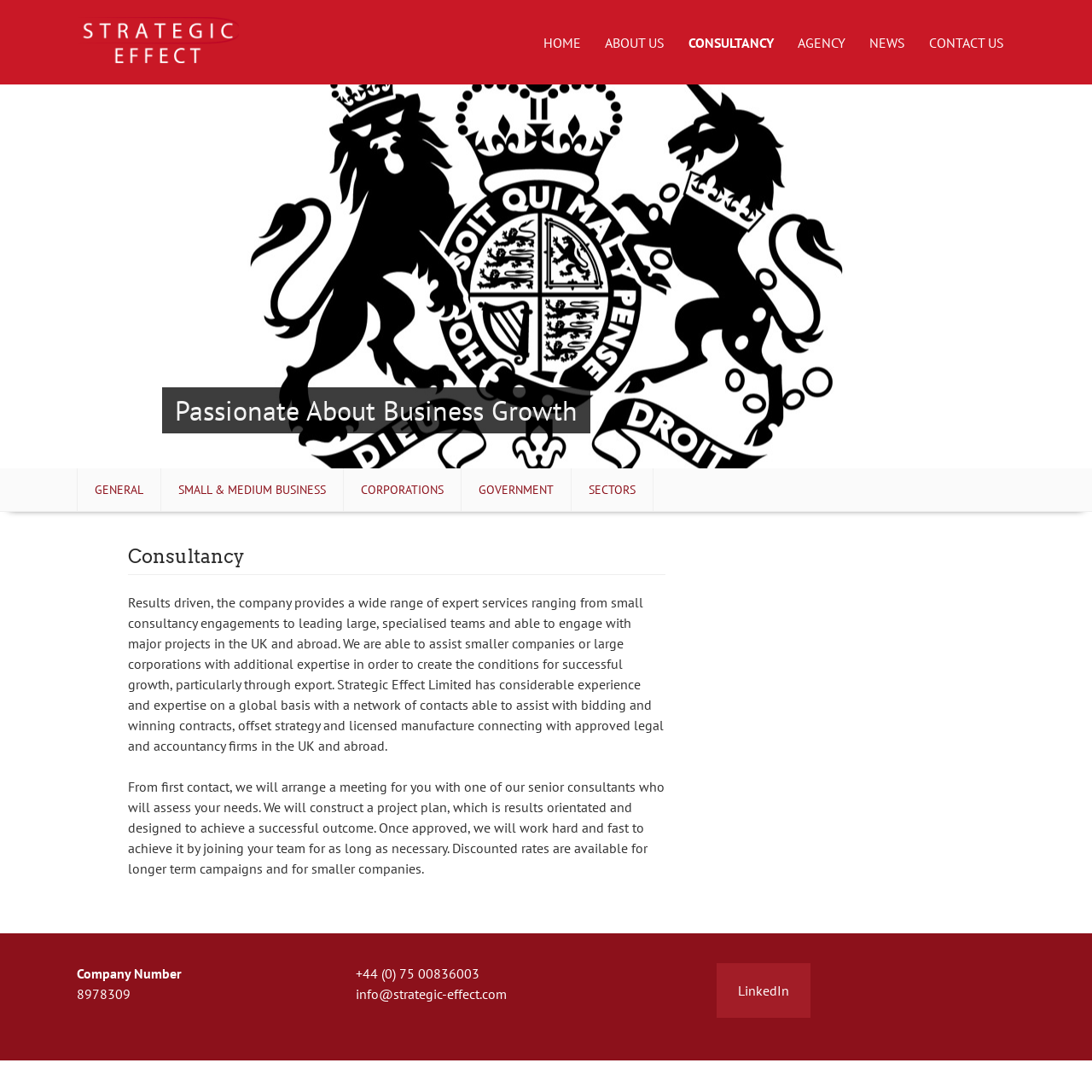Using the information in the image, give a comprehensive answer to the question: 
What is the company's phone number?

The phone number is found in the complementary section at the bottom of the webpage, where the company's contact information is listed.